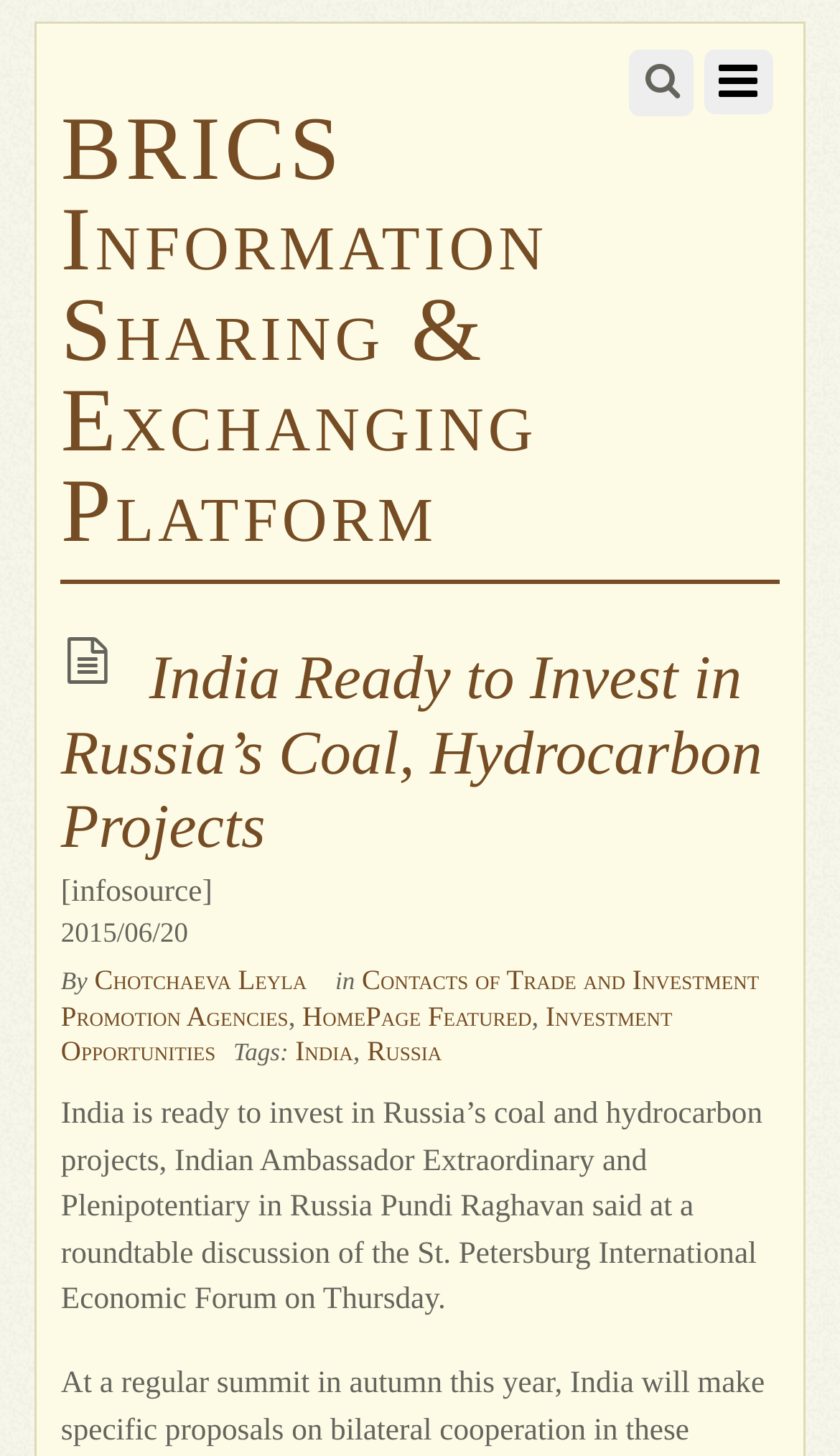Reply to the question with a single word or phrase:
What is the name of the event mentioned in the article?

St. Petersburg International Economic Forum